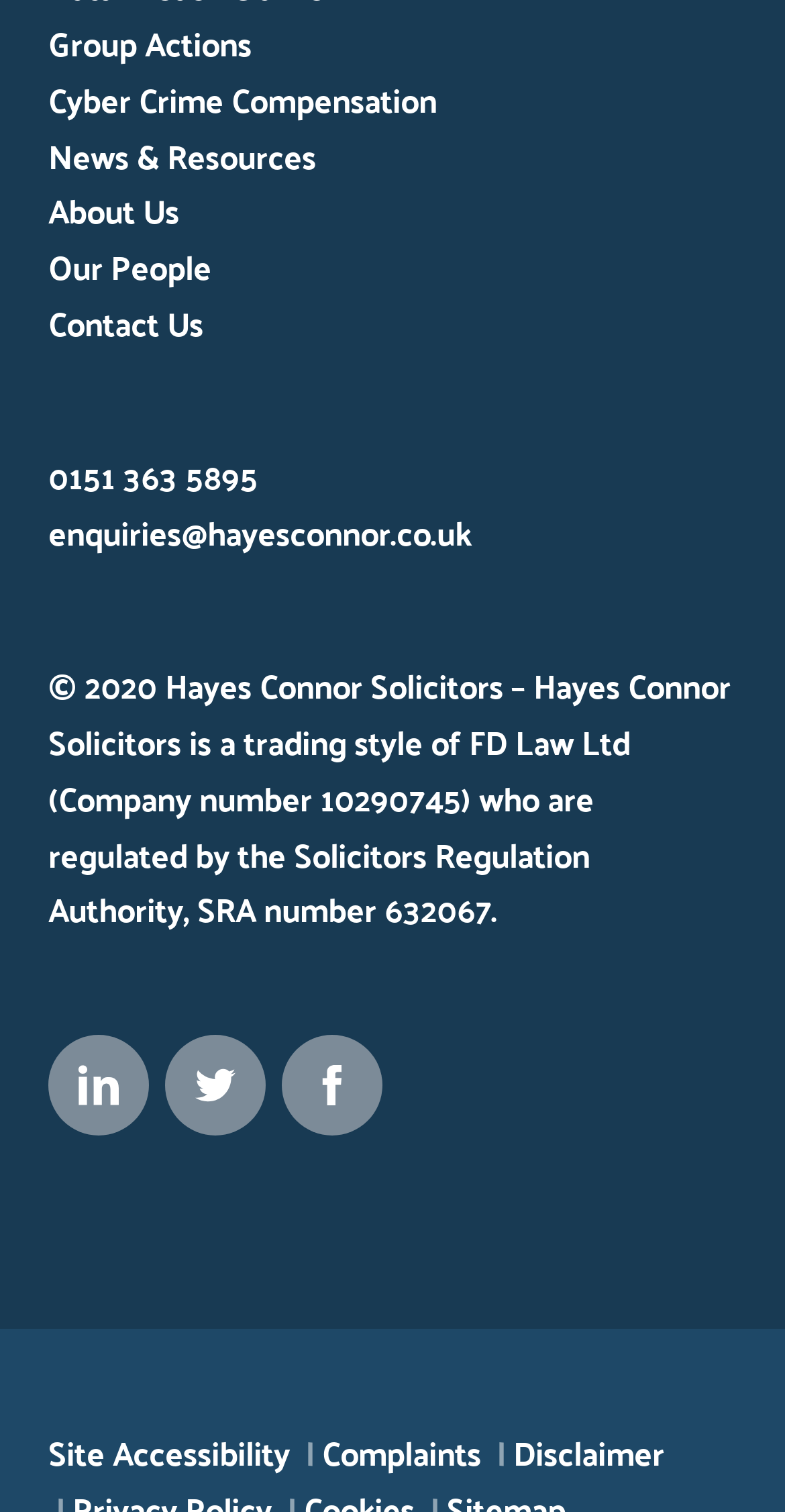Please identify the bounding box coordinates of the clickable area that will fulfill the following instruction: "Contact Us". The coordinates should be in the format of four float numbers between 0 and 1, i.e., [left, top, right, bottom].

[0.062, 0.195, 0.259, 0.233]